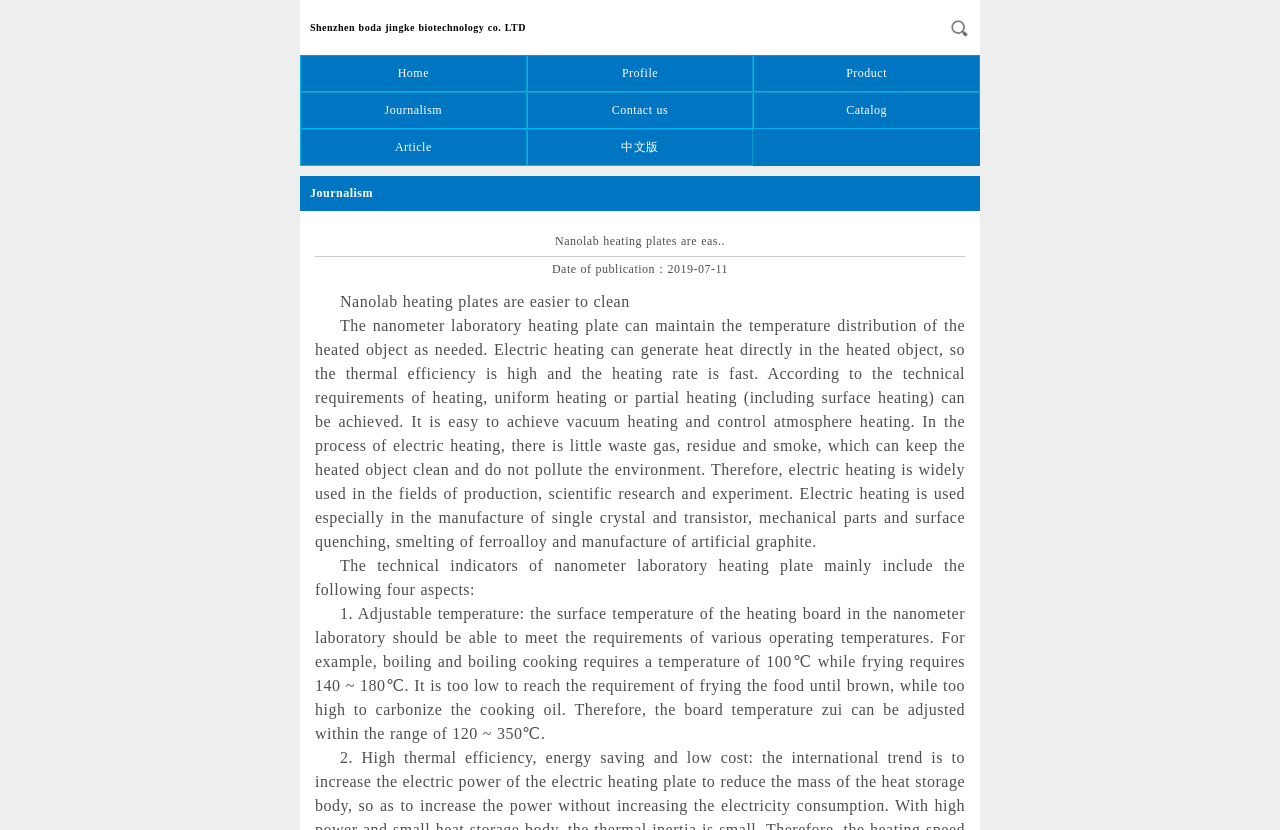Provide a one-word or short-phrase response to the question:
What is the main topic of the article?

Nanolab heating plates